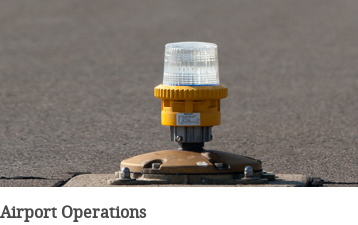Please give a succinct answer to the question in one word or phrase:
What is the significance of the caption 'Airport Operations'?

Vital aspects of operational safety